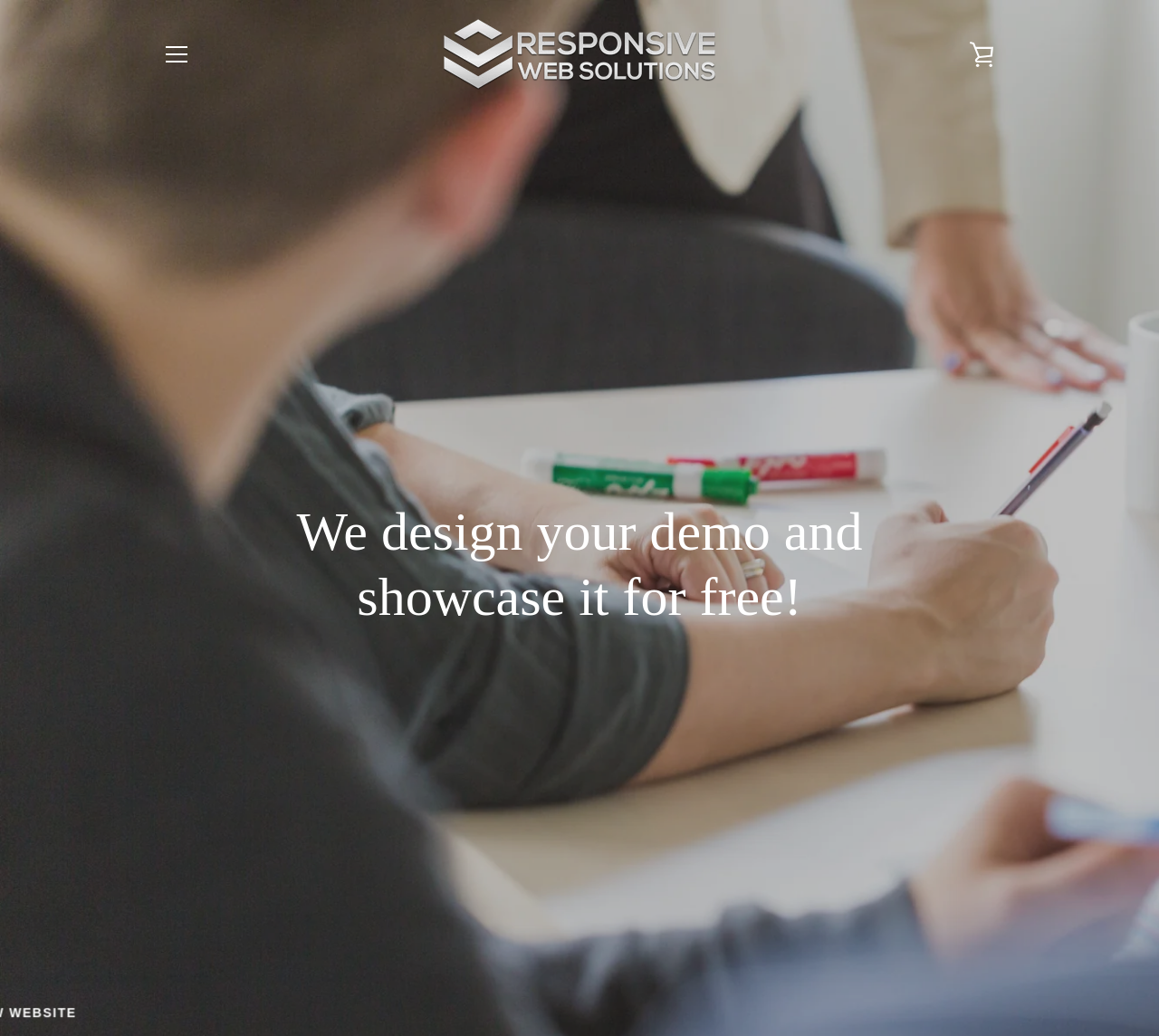What is the purpose of the 'Skip to content' link?
Analyze the screenshot and provide a detailed answer to the question.

I inferred the purpose of the 'Skip to content' link by considering its position at the top of the page and its text content, which suggests that it allows users to skip over the navigation section and go directly to the main content.